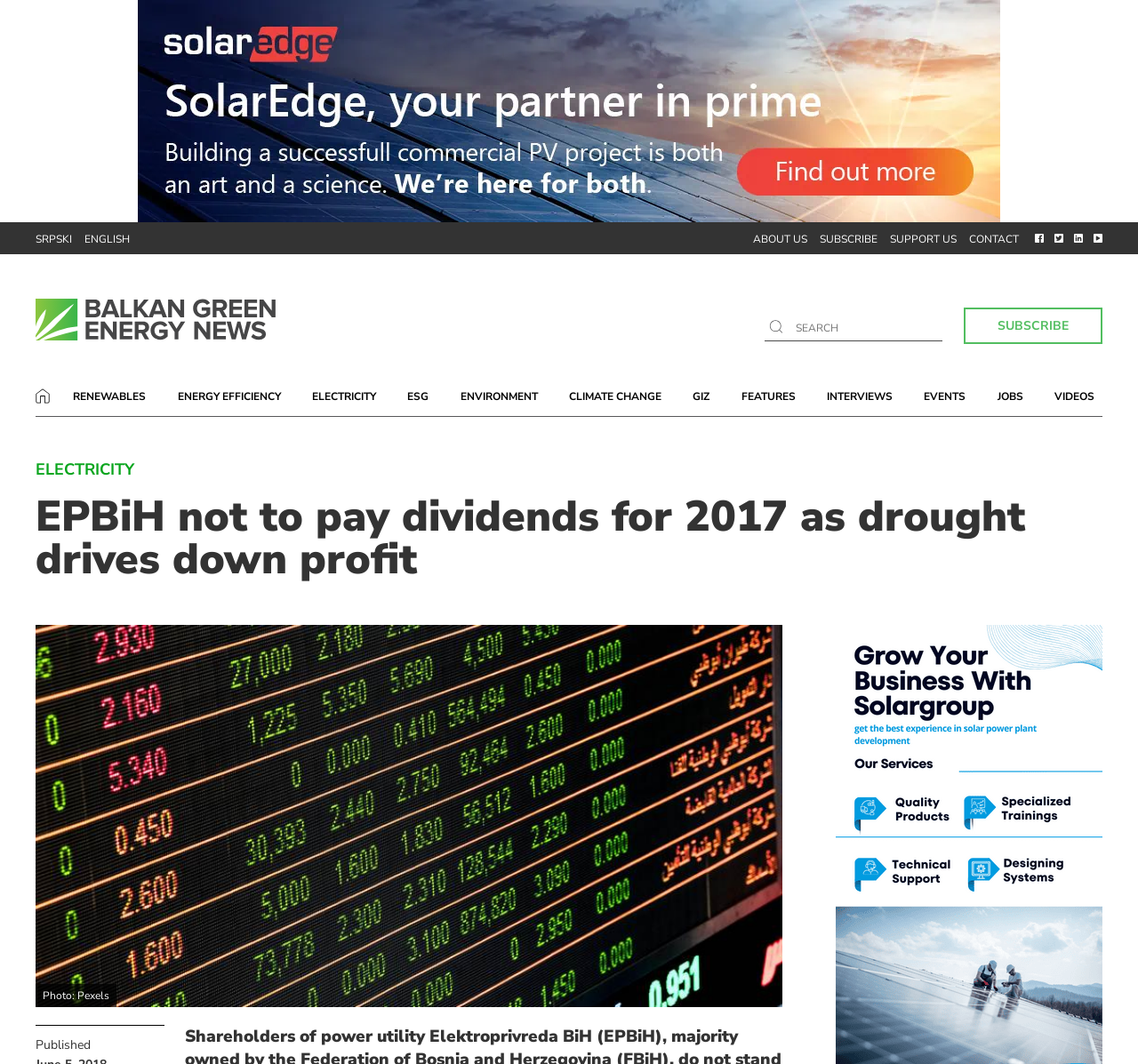Write an elaborate caption that captures the essence of the webpage.

The webpage appears to be a news article or blog post about Elektroprivreda BiH (EPBiH), a power utility company in Bosnia and Herzegovina. The main heading of the article is "EPBiH not to pay dividends for 2017 as drought drives down profit".

At the top of the page, there are several links and images aligned horizontally, including a logo "SolarEdge A1" on the left, followed by language options "SRPSKI" and "ENGLISH", and then links to "ABOUT US", "SUBSCRIBE", "SUPPORT US", and "CONTACT". On the right side, there are five small images with corresponding links.

Below these links, there is a search bar with a "SEARCH" label and a "SUBSCRIBE" button next to it. Underneath, there is a navigation menu with links to various categories, including "HOME", "RENEWABLES", "ENERGY EFFICIENCY", "ELECTRICITY", and others.

The main content of the article is located in the middle of the page, with a large heading and a block of text. There is also a smaller image with a caption "Photo: Pexels" at the bottom of the page. Additionally, there is a "Published" label at the very bottom of the page.

Overall, the webpage has a clean and organized layout, with a clear hierarchy of elements and a focus on the main article content.